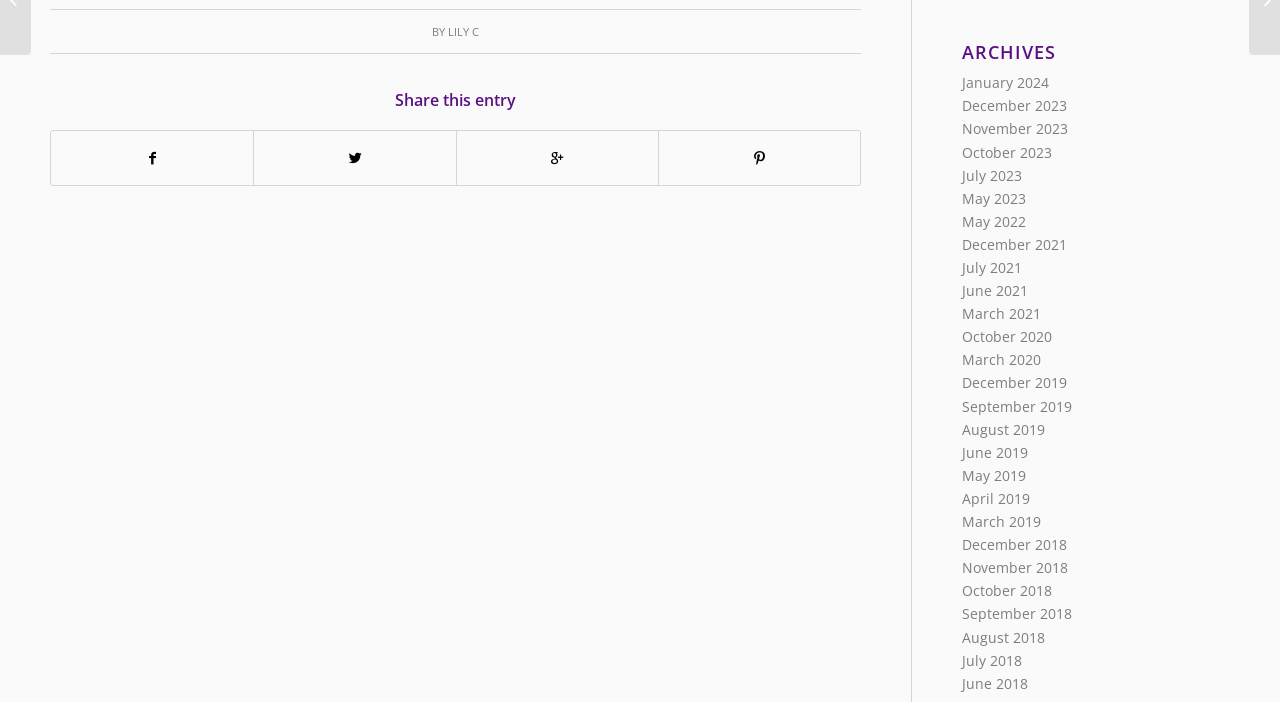Identify the bounding box of the UI component described as: "April 2019".

[0.752, 0.697, 0.805, 0.724]